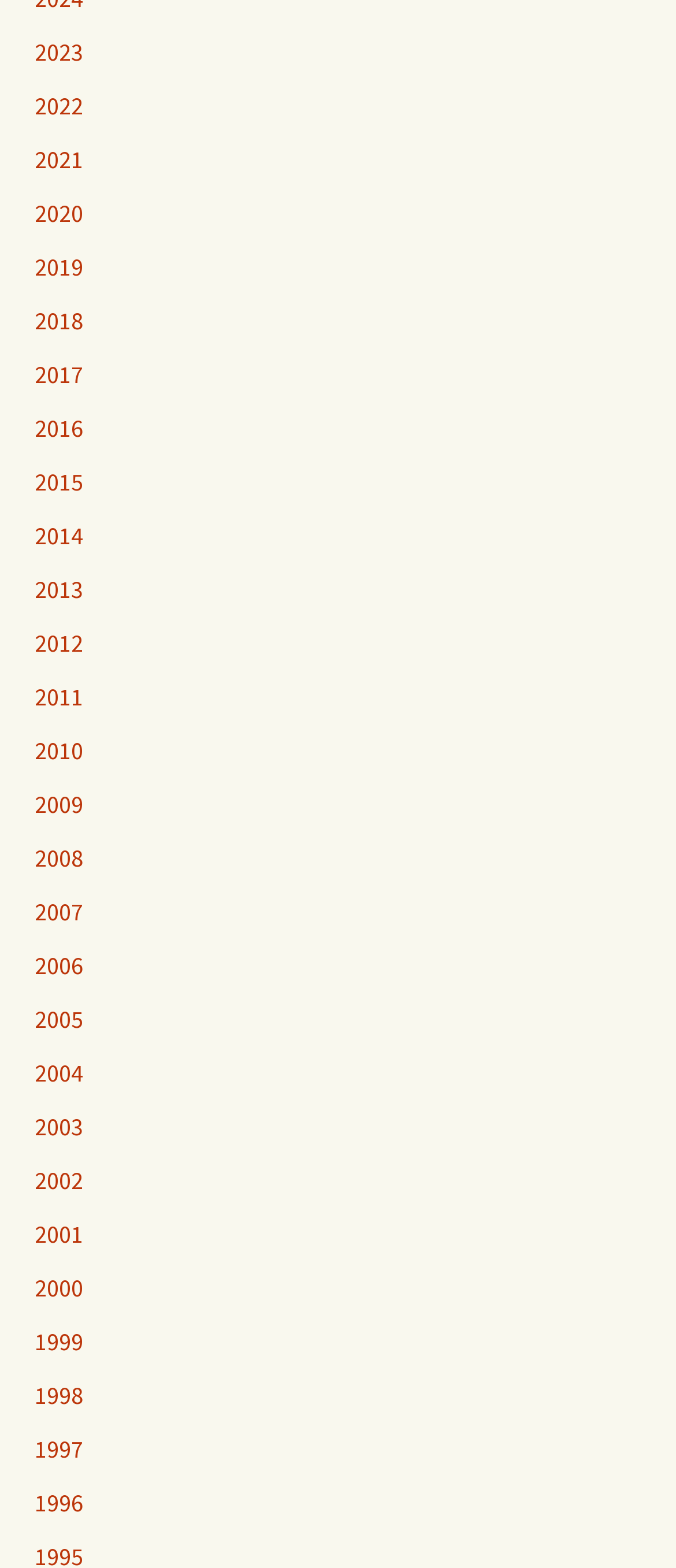Please determine the bounding box coordinates of the element's region to click for the following instruction: "access 2001".

[0.051, 0.777, 0.123, 0.797]